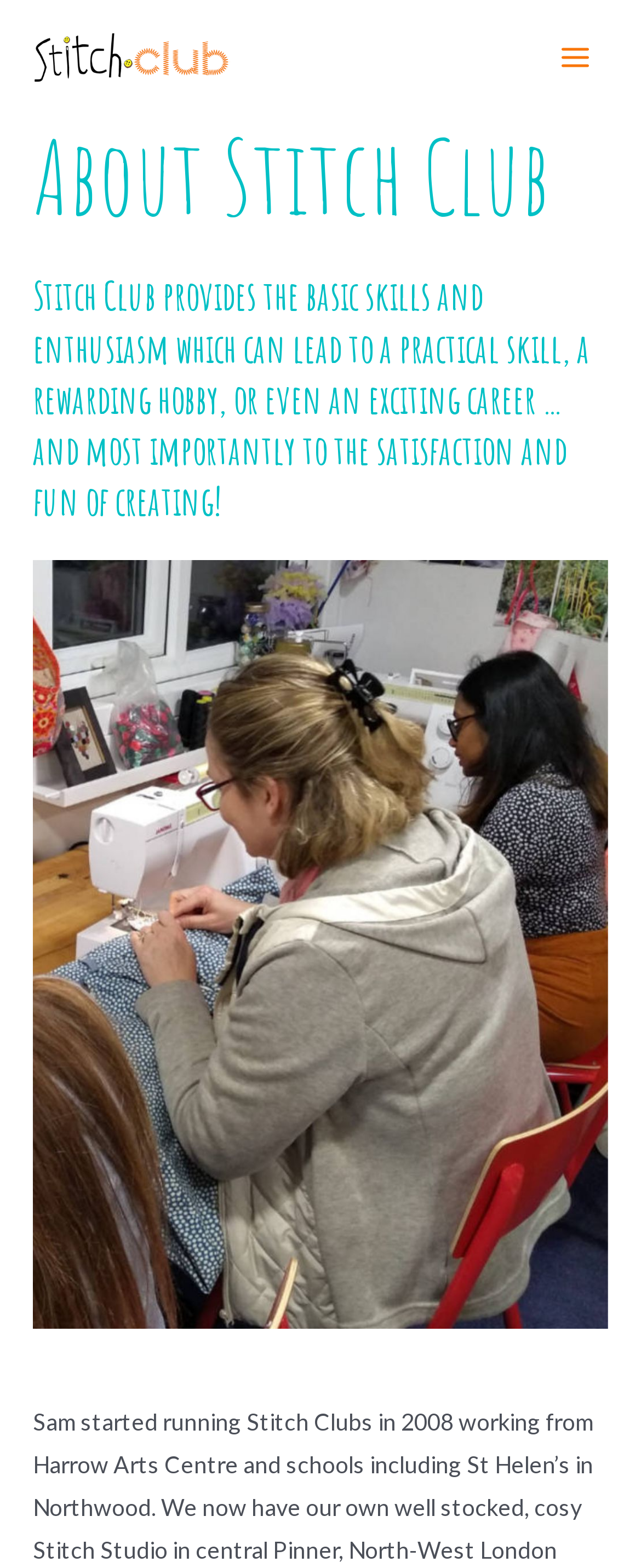What is the purpose of Stitch Club?
Using the image, answer in one word or phrase.

To provide skills and enthusiasm